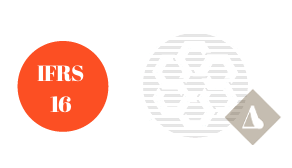Convey a rich and detailed description of the image.

The image features a visually striking design with two distinct elements on a minimalist background. On the left, a bold red circular graphic prominently displays the text "IFRS 16" in white, indicating its significance in the realm of accounting and financial reporting, particularly related to lease agreements. 

To the right, a stylized logo is presented in a soft gray tone, featuring interconnected shapes that may symbolize collaboration or regulatory frameworks, though it is less defined than the bold text of the IFRS 16. Additionally, a small beige triangle with a white outline appears at the corner, possibly representing an alert or caution symbol, often associated with important notices or informative content.

Together, these elements suggest a focus on financial standards and tools, with an emphasis on clarity and professionalism suitable for an audience interested in finance, accounting, or corporate governance.